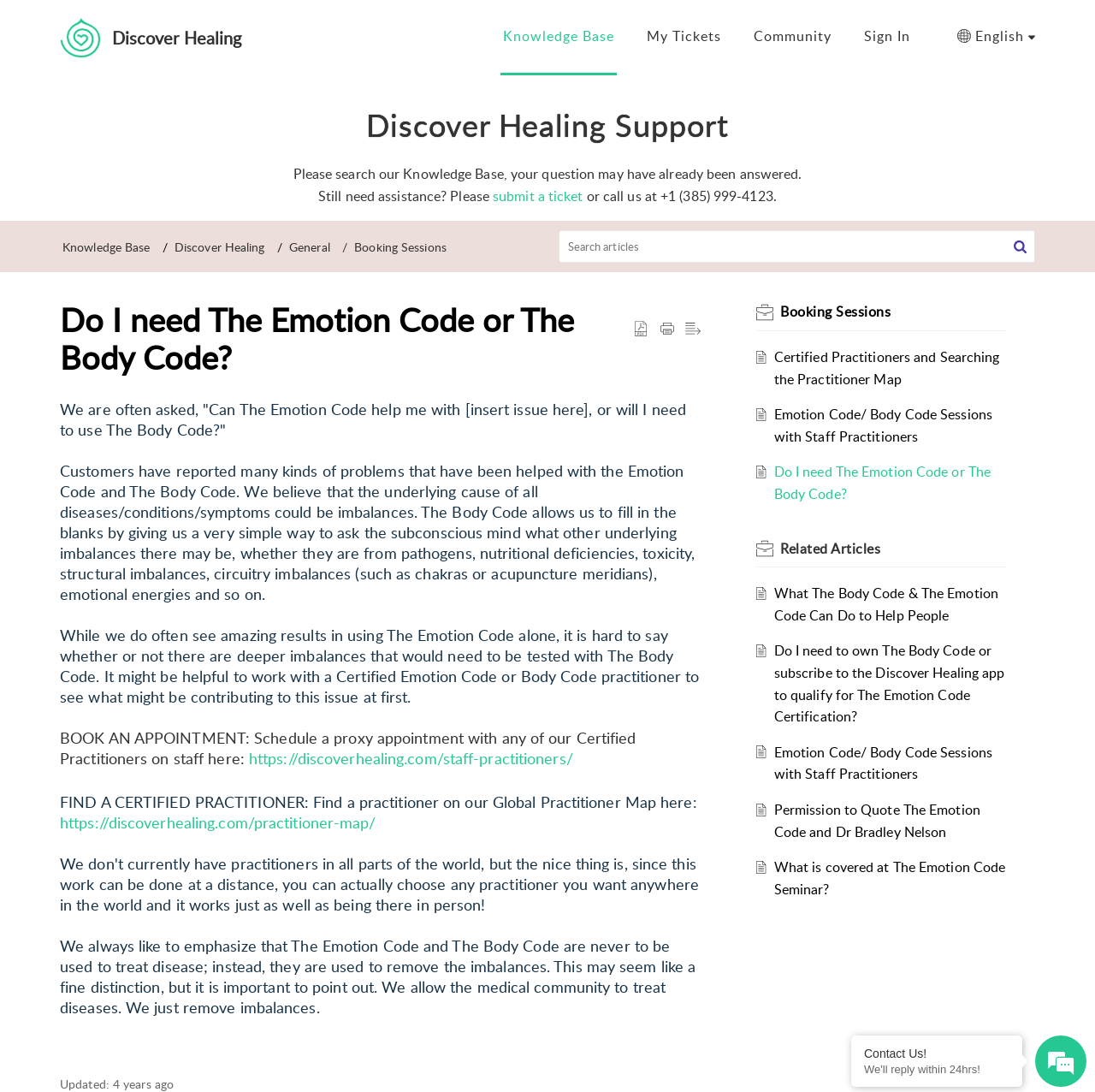What is the difference between The Emotion Code and The Body Code?
Provide a detailed and extensive answer to the question.

The webpage implies that The Body Code is more comprehensive than The Emotion Code, as it allows for a more detailed analysis of underlying imbalances. While The Emotion Code can be used to remove imbalances, The Body Code provides a more thorough approach to identifying and addressing these imbalances.